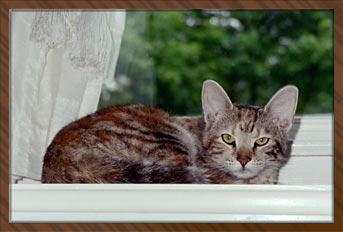Where is Kessie's family from?
Refer to the screenshot and deliver a thorough answer to the question presented.

According to the caption, the image serves as a tribute to Kessie's life and the cherished moments shared with her family in Gilbertsville, Pennsylvania, indicating that Kessie's family is from this location.